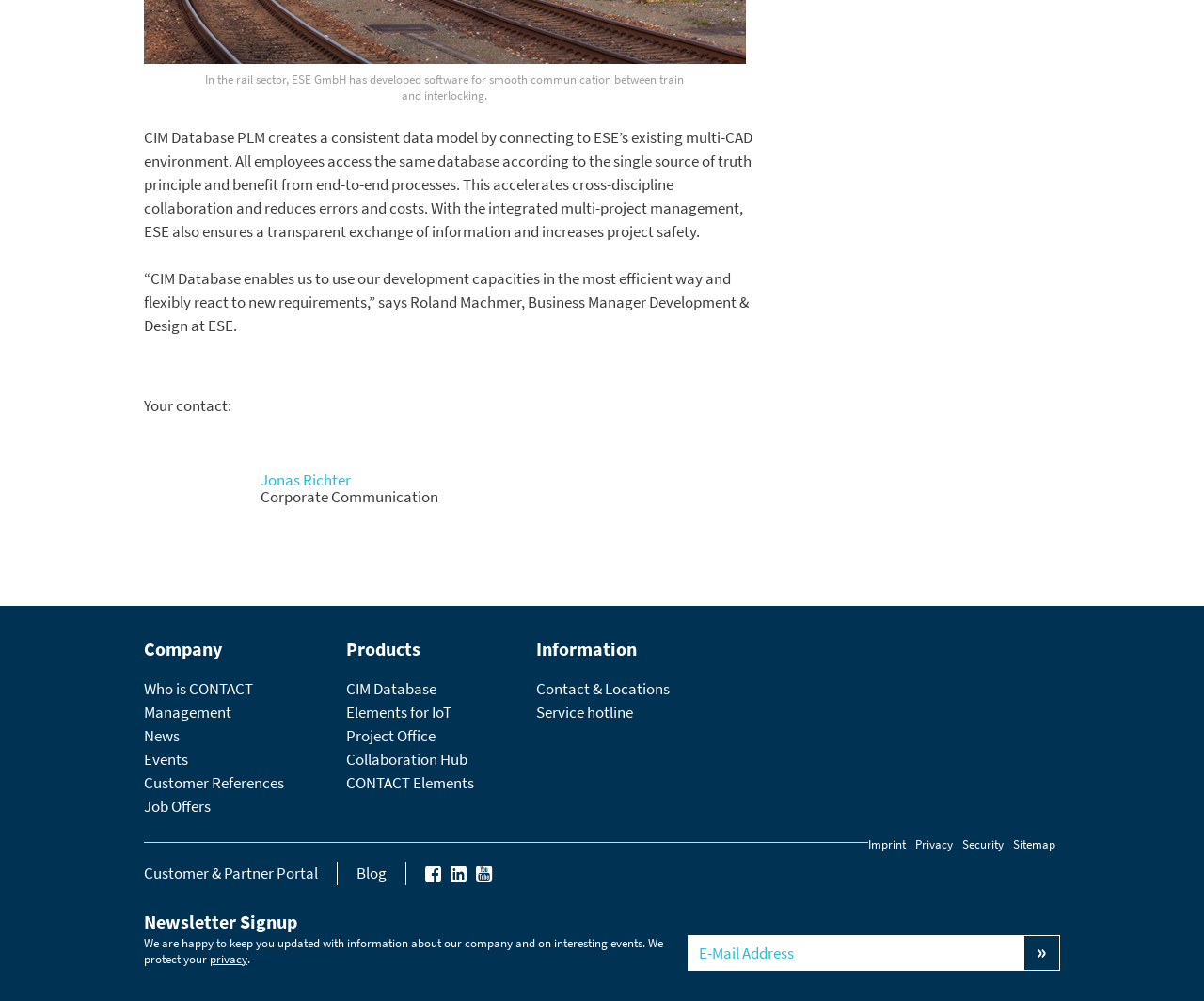Please locate the bounding box coordinates of the element that should be clicked to complete the given instruction: "Click on 'Who is CONTACT'".

[0.12, 0.677, 0.21, 0.698]